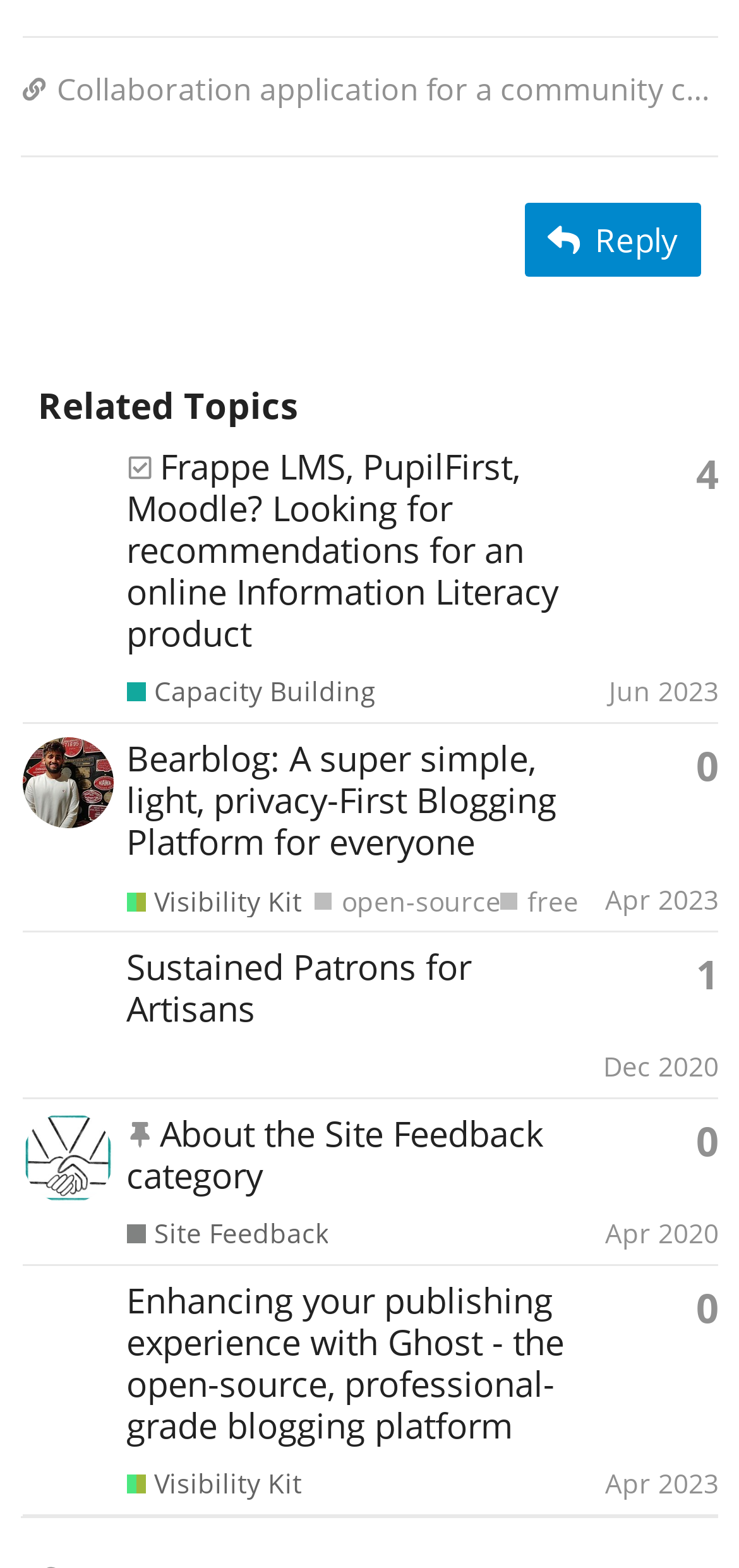Determine the bounding box of the UI component based on this description: "About the Site Feedback category". The bounding box coordinates should be four float values between 0 and 1, i.e., [left, top, right, bottom].

[0.171, 0.707, 0.734, 0.764]